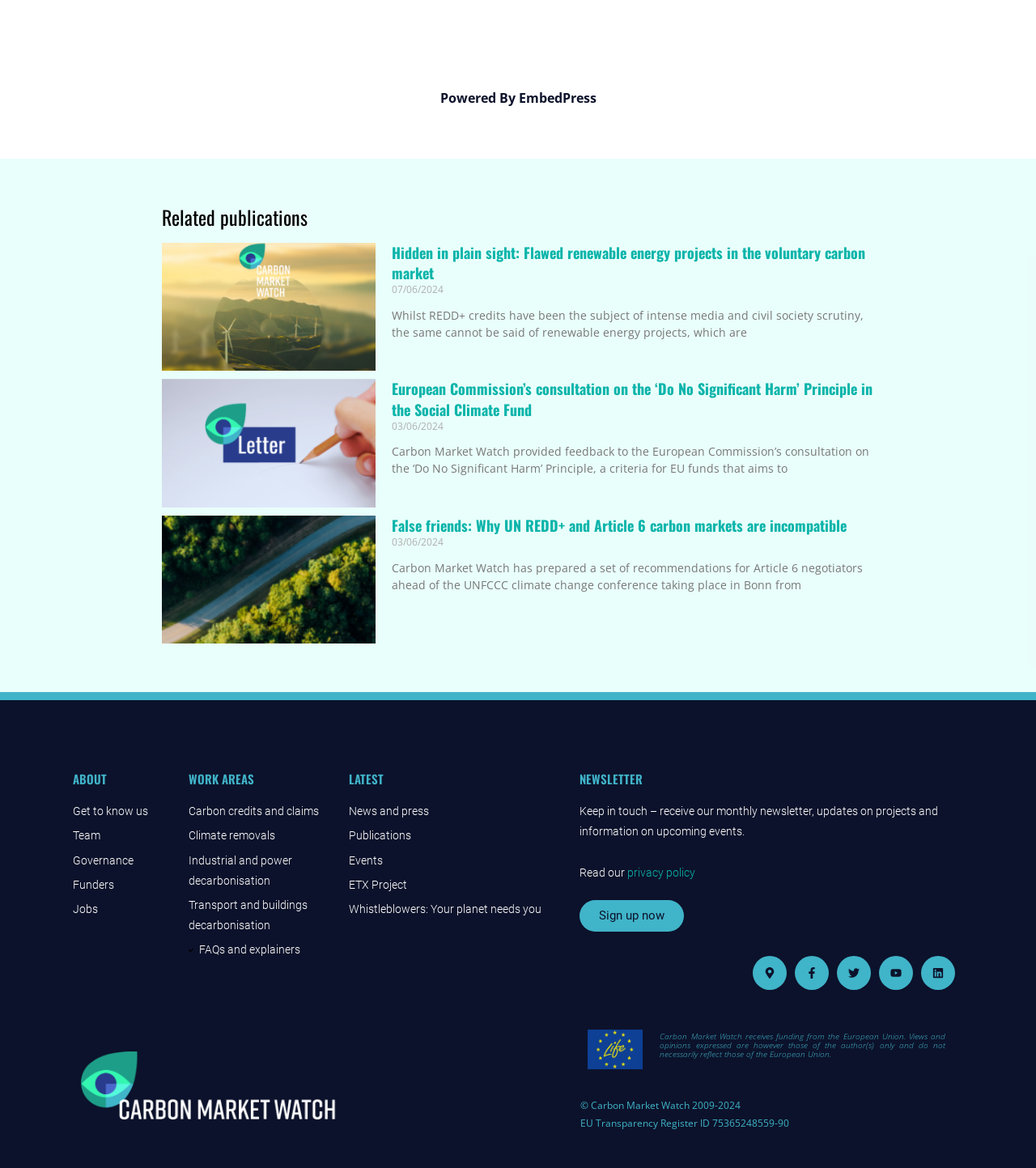Please identify the bounding box coordinates of the element I should click to complete this instruction: 'Click on the 'Hidden in plain sight: Flawed renewable energy projects in the voluntary carbon market' link'. The coordinates should be given as four float numbers between 0 and 1, like this: [left, top, right, bottom].

[0.378, 0.207, 0.835, 0.243]